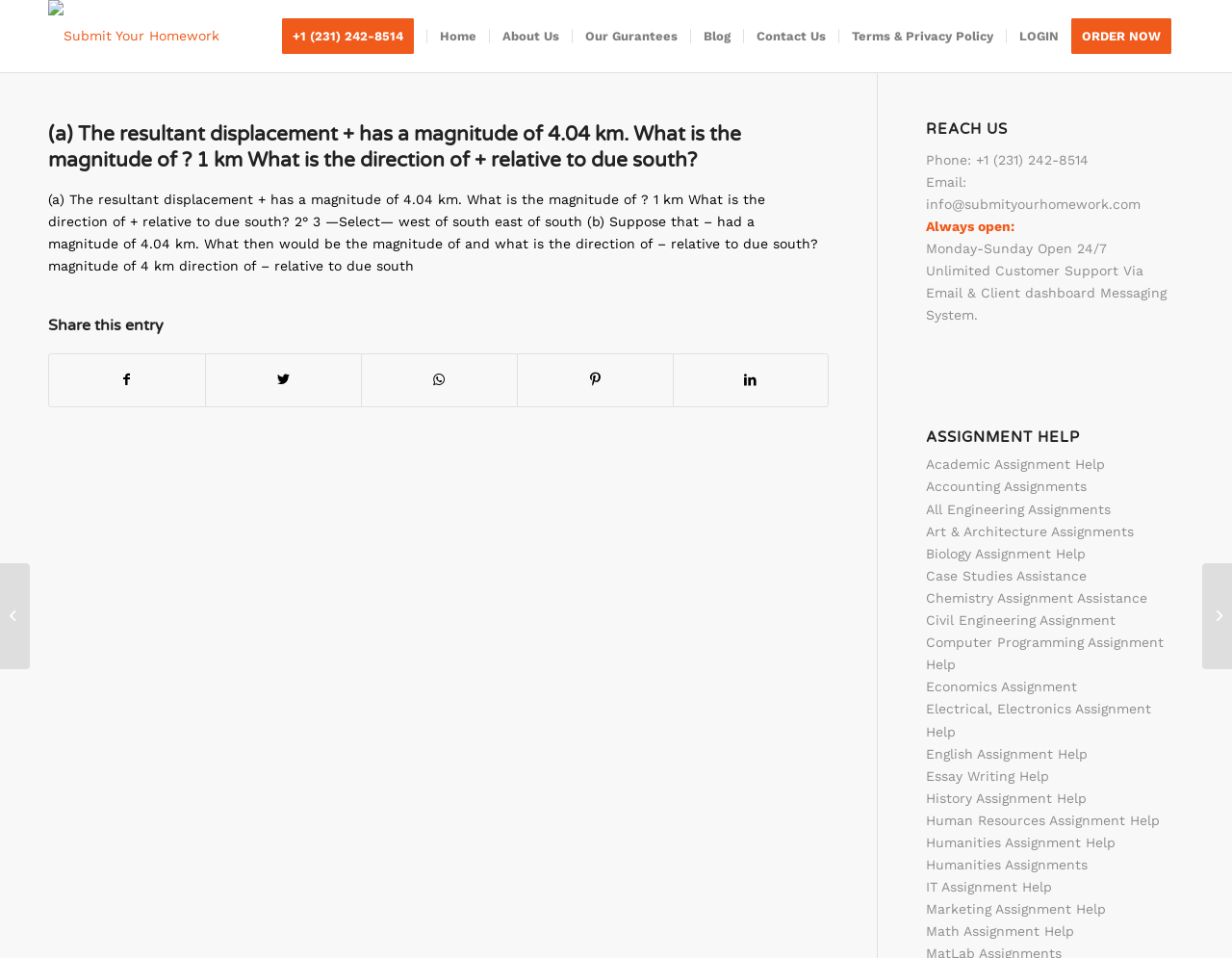Explain the webpage's layout and main content in detail.

This webpage appears to be a homework submission platform, with a focus on academic assignment help. At the top of the page, there is a menu bar with various options, including "Home", "About Us", "Our Guarantees", "Blog", "Contact Us", "Terms & Privacy Policy", "LOGIN", and "ORDER NOW". 

Below the menu bar, there is a main section that takes up most of the page. This section is divided into two parts. The left part contains a heading with a question about resultant displacement, followed by a block of text that explains the problem and provides options for answers. Below this, there are social media sharing links.

On the right side of the main section, there are three columns of information. The top column is headed "REACH US" and provides contact information, including a phone number, email address, and hours of operation. The middle column is headed "ASSIGNMENT HELP" and lists various academic subjects, such as accounting, engineering, biology, and economics, with links to corresponding assignment help pages. The bottom column appears to be empty, with only a single non-breaking space character.

At the very bottom of the page, there are two links to specific assignment help topics, one on diagnosis of mental illness patients and another on products obtained during respiration in animals.